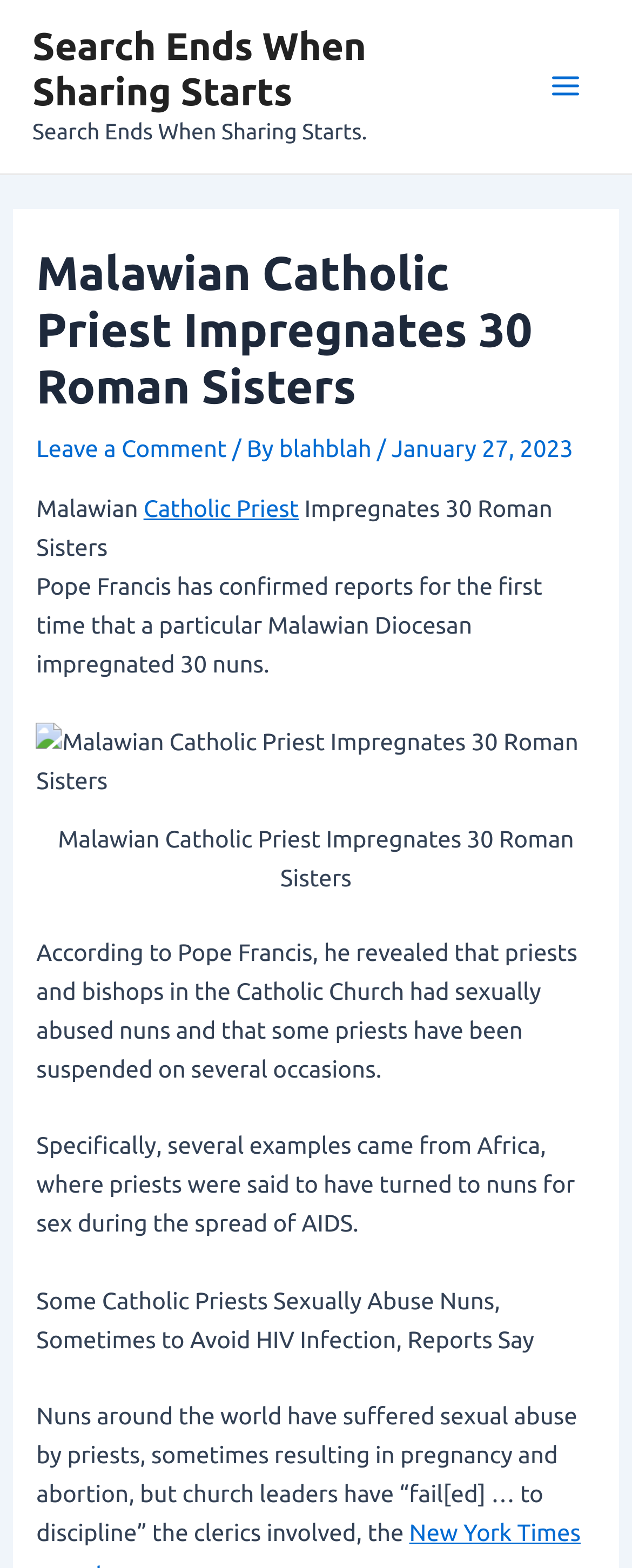Who revealed the sexual abuse of nuns by priests?
Answer the question with a single word or phrase by looking at the picture.

Pope Francis